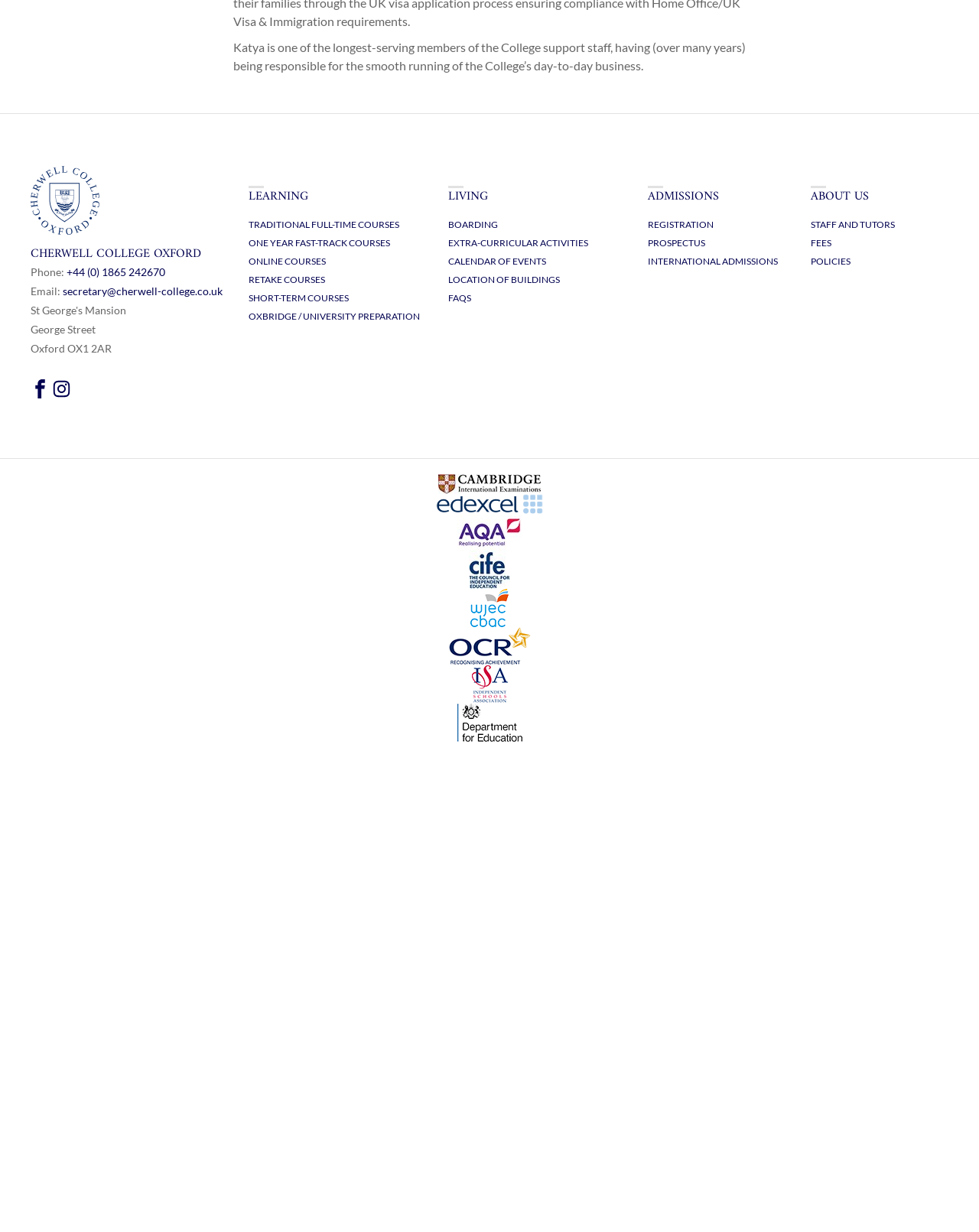Please find the bounding box coordinates in the format (top-left x, top-left y, bottom-right x, bottom-right y) for the given element description. Ensure the coordinates are floating point numbers between 0 and 1. Description: Location of buildings

[0.458, 0.222, 0.572, 0.231]